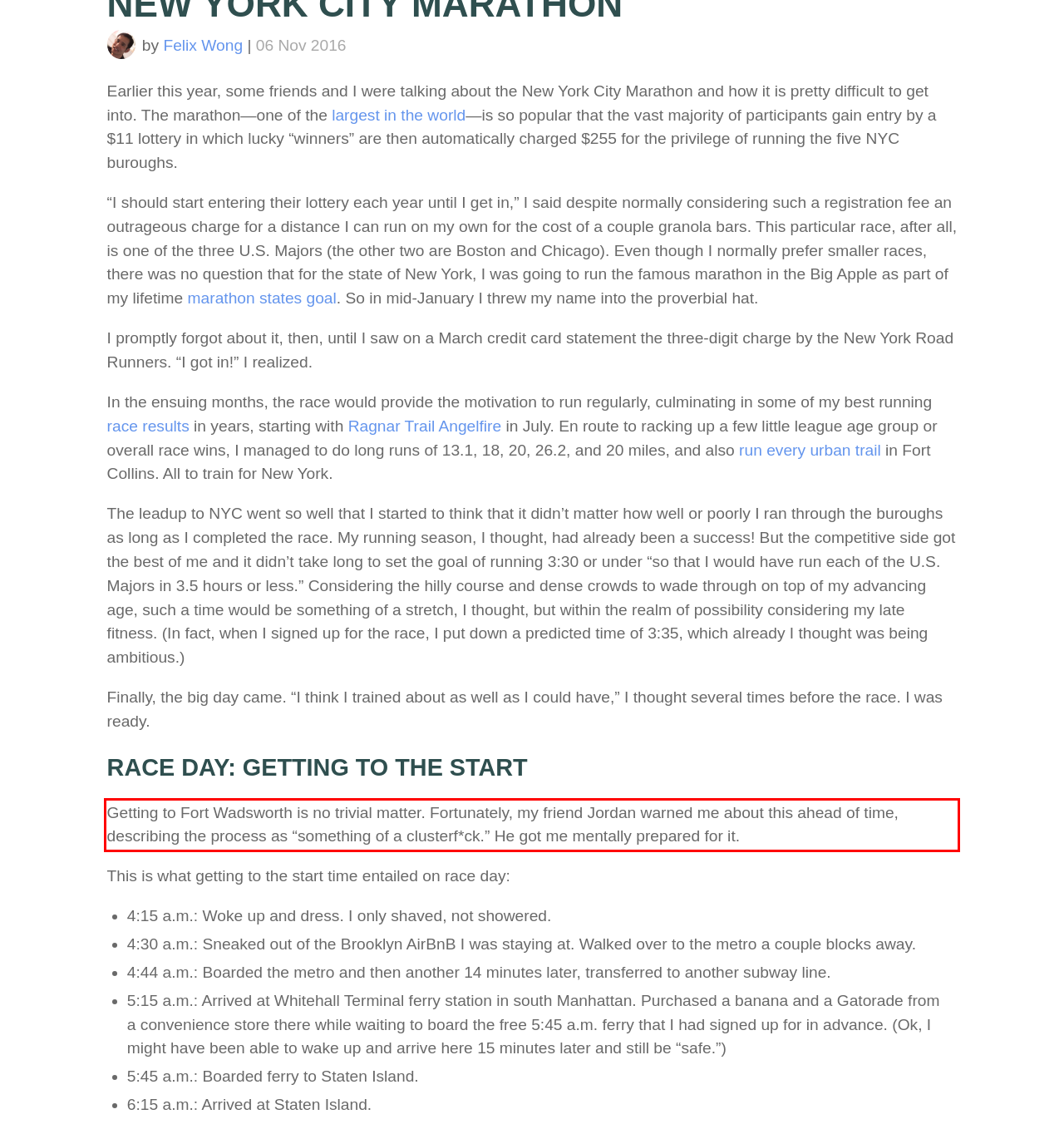Identify and extract the text within the red rectangle in the screenshot of the webpage.

Getting to Fort Wadsworth is no trivial matter. Fortunately, my friend Jordan warned me about this ahead of time, describing the process as “something of a clusterf*ck.” He got me mentally prepared for it.